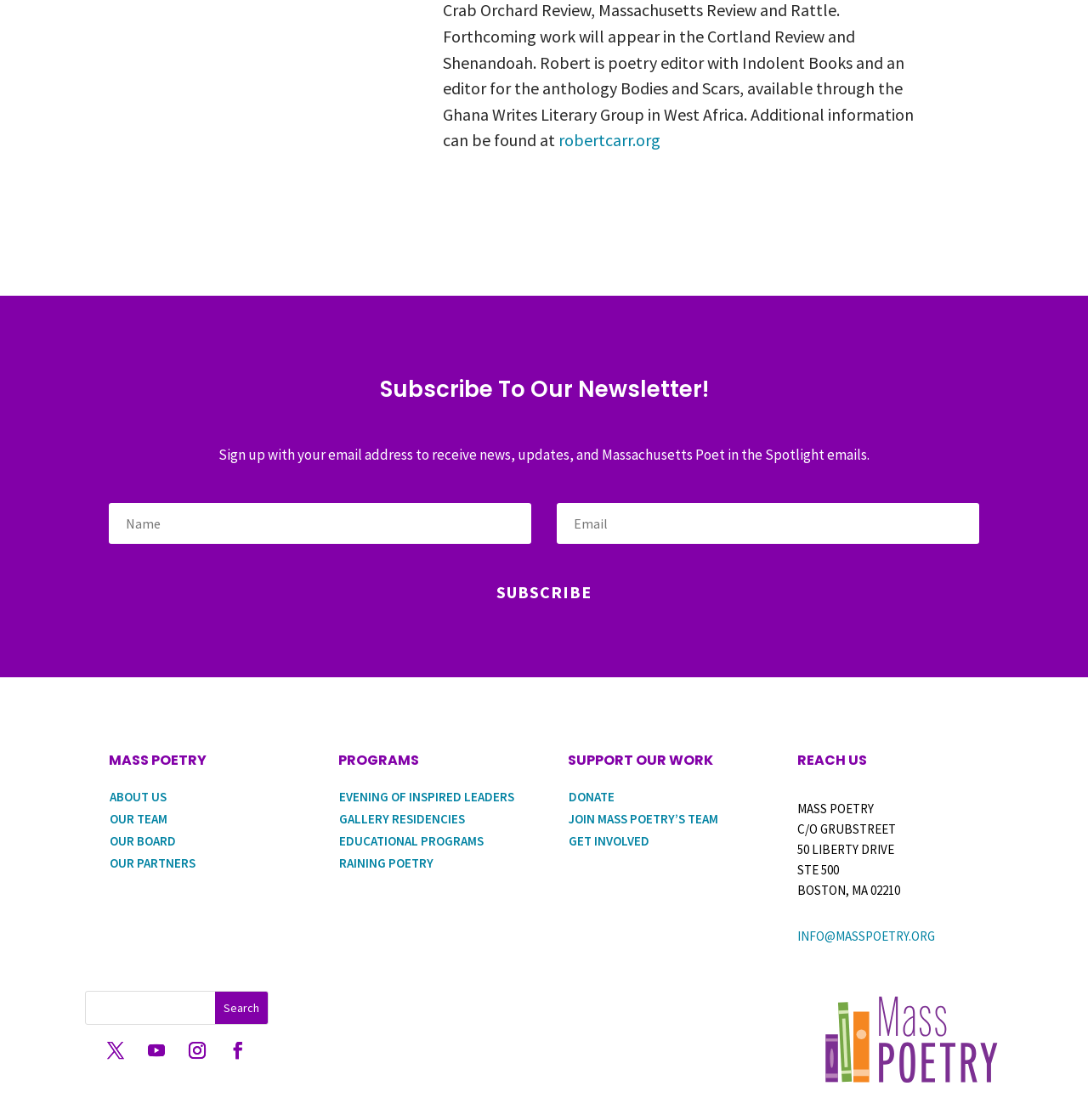Please answer the following question as detailed as possible based on the image: 
How many links are there under 'PROGRAMS'?

Under the heading 'PROGRAMS', there are four links: 'EVENING OF INSPIRED LEADERS', 'GALLERY RESIDENCIES', 'EDUCATIONAL PROGRAMS', and 'RAINING POETRY'.